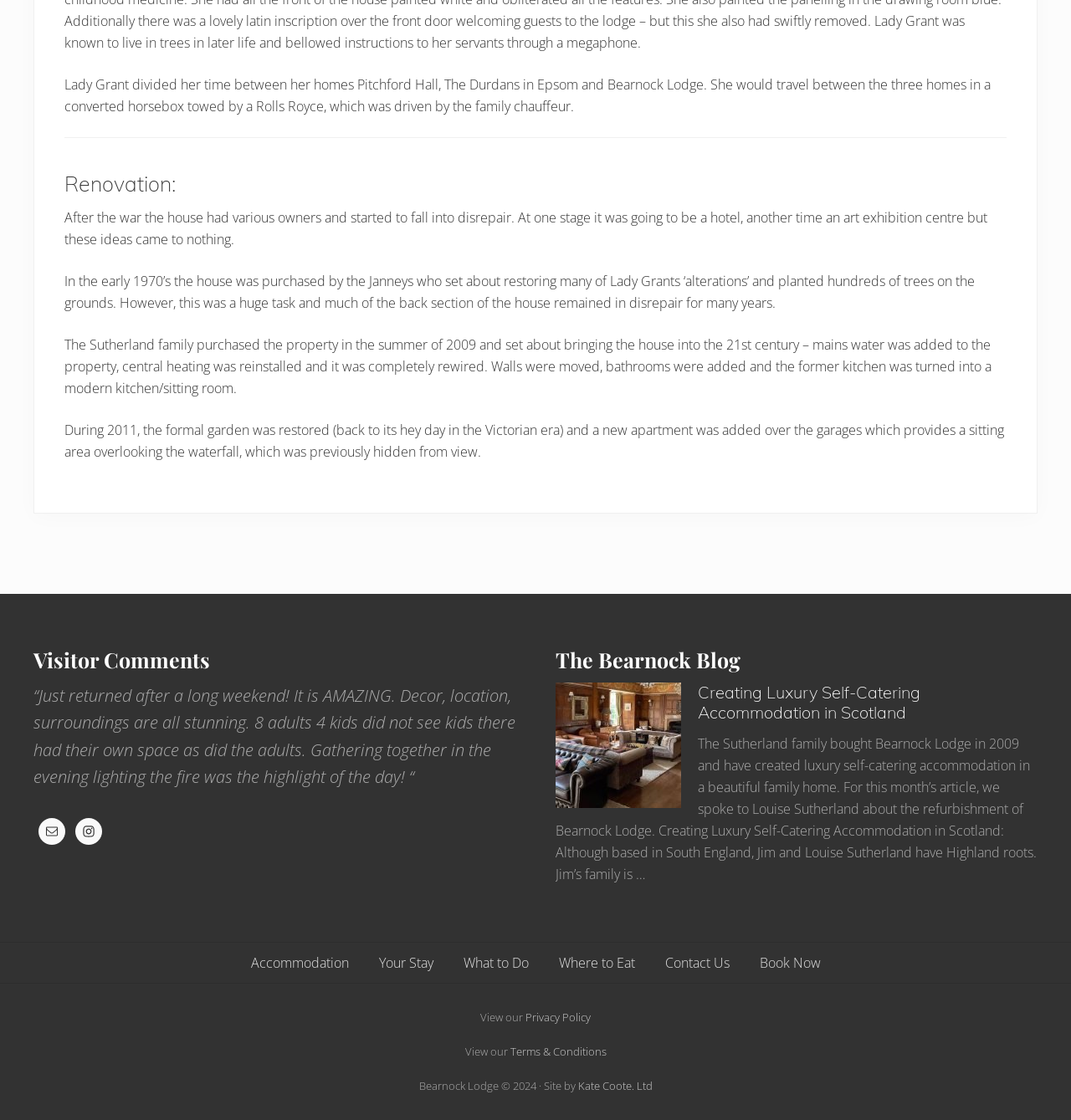Who purchased the property in the summer of 2009?
Answer the question with a single word or phrase derived from the image.

The Sutherland family